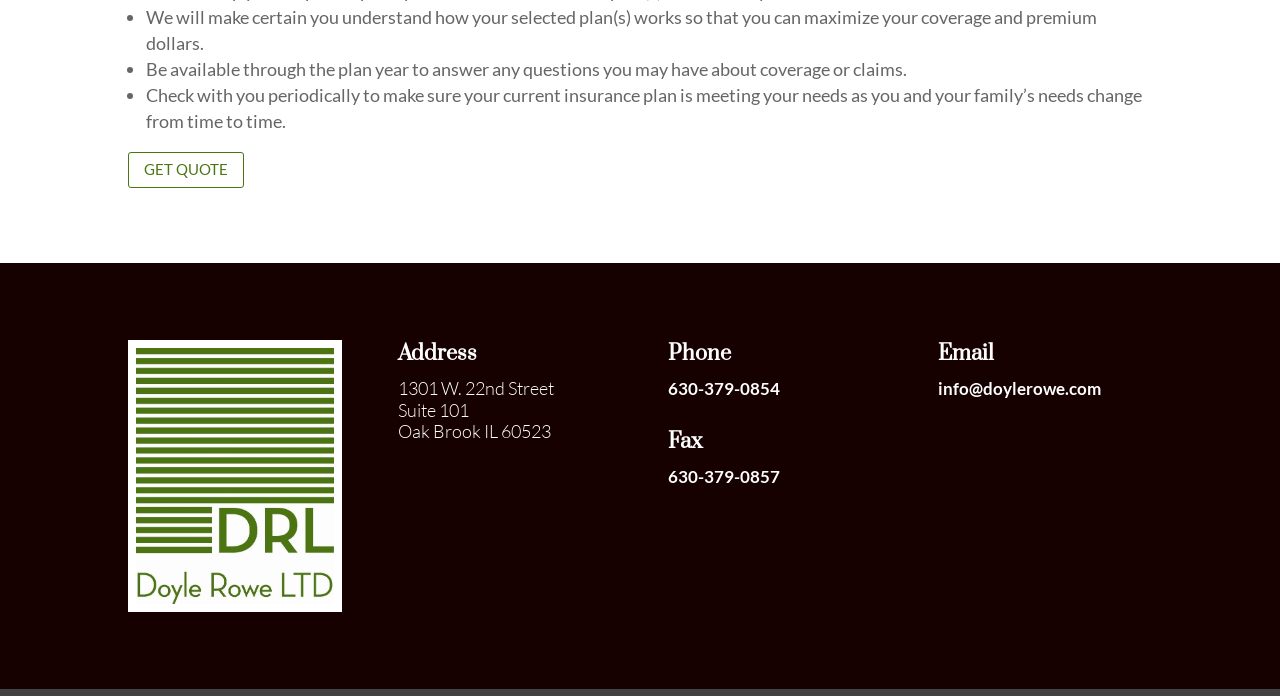What is the address of the insurance company?
Use the information from the image to give a detailed answer to the question.

The address of the insurance company can be found in the section labeled 'Address', which lists the street address, suite number, city, state, and zip code as 1301 W. 22nd Street, Suite 101, Oak Brook IL 60523.